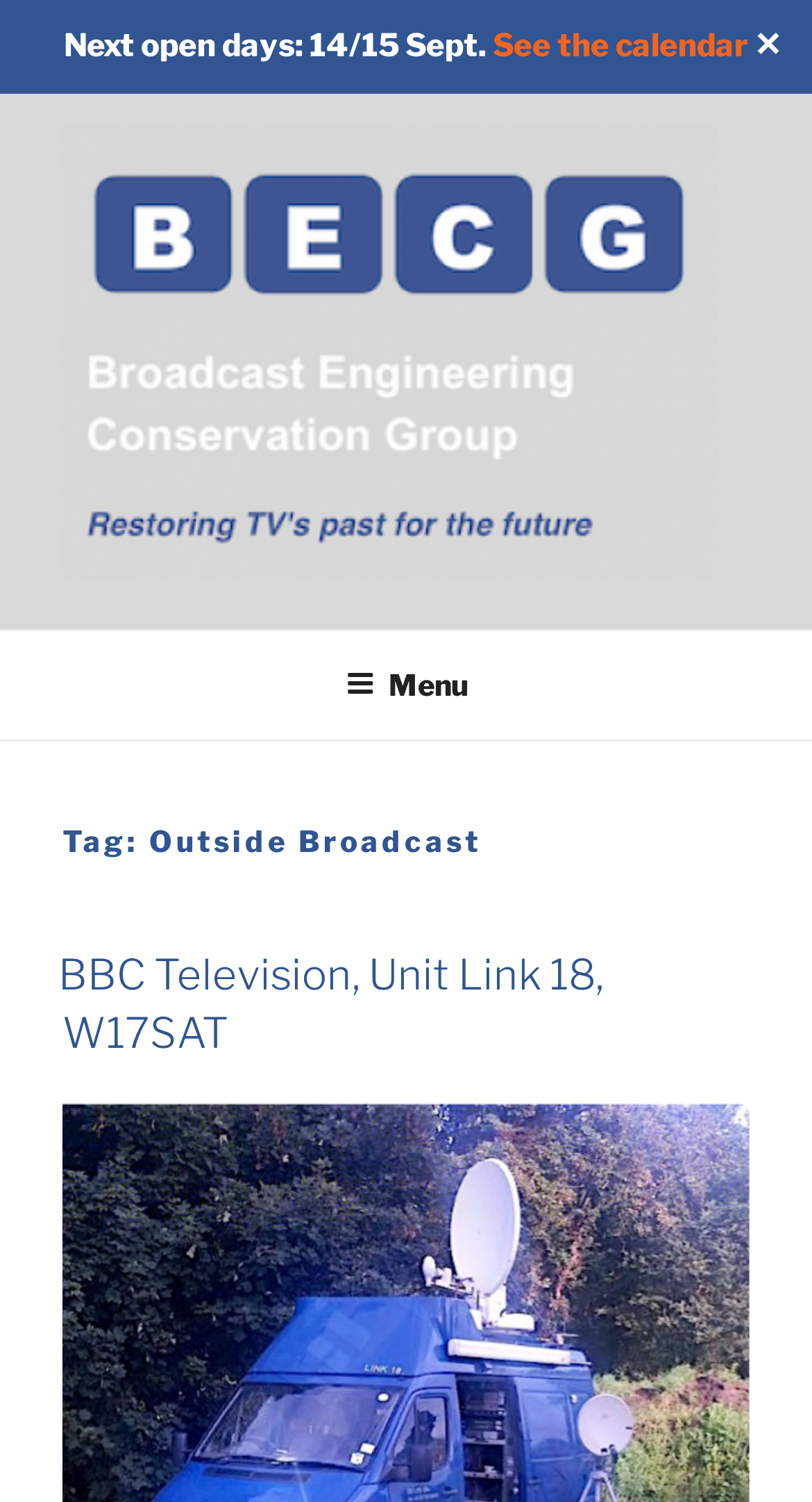What is the name of the organization?
Craft a detailed and extensive response to the question.

I found the answer by looking at the link element with the text 'BECG' which is located at the top of the page, and also by looking at the StaticText element with the text 'The Broadcast Engineering Conservation Group' which provides more information about the organization.